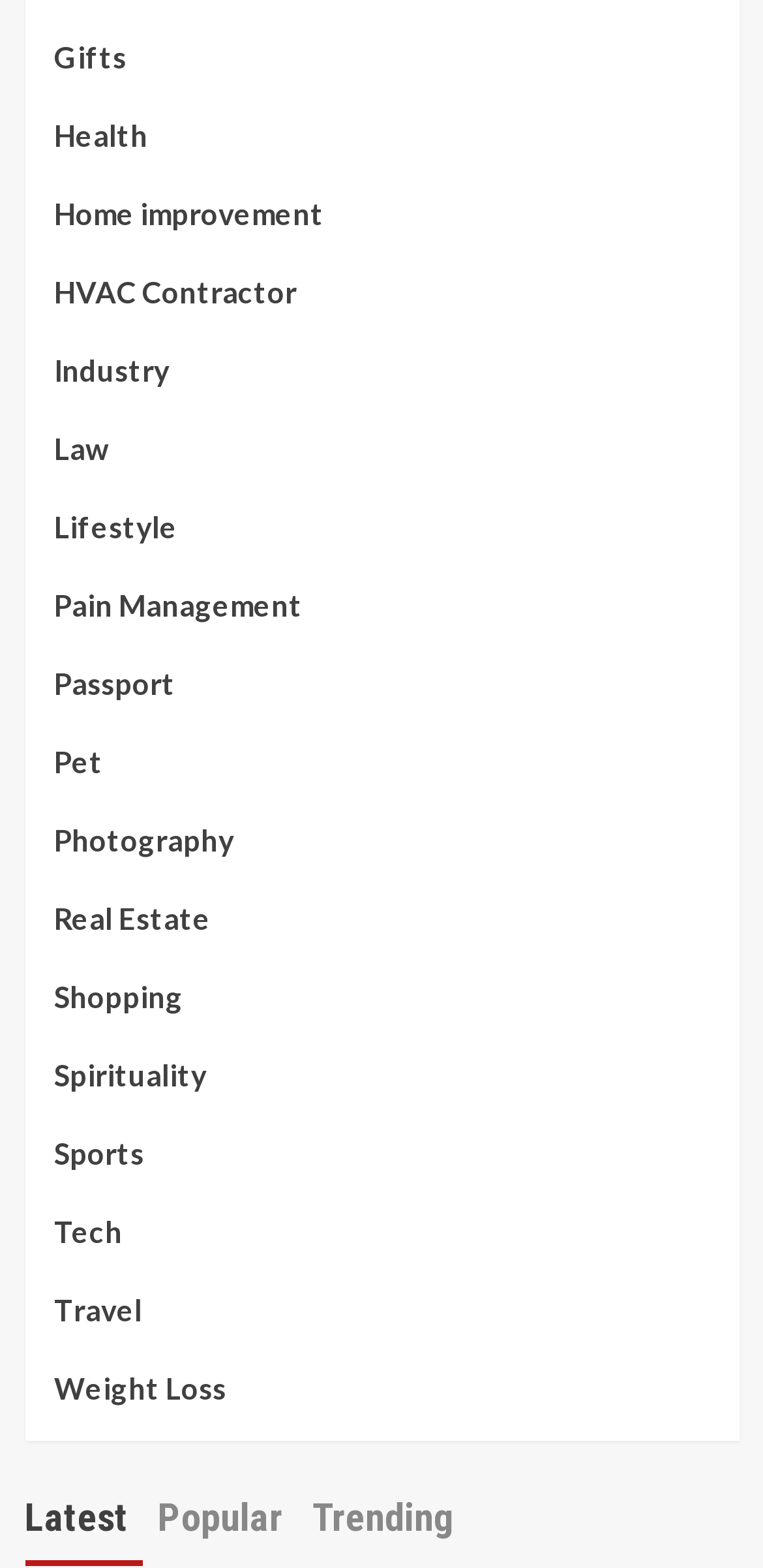Please identify the bounding box coordinates of the element's region that I should click in order to complete the following instruction: "Select the Latest tab". The bounding box coordinates consist of four float numbers between 0 and 1, i.e., [left, top, right, bottom].

[0.032, 0.944, 0.168, 0.999]